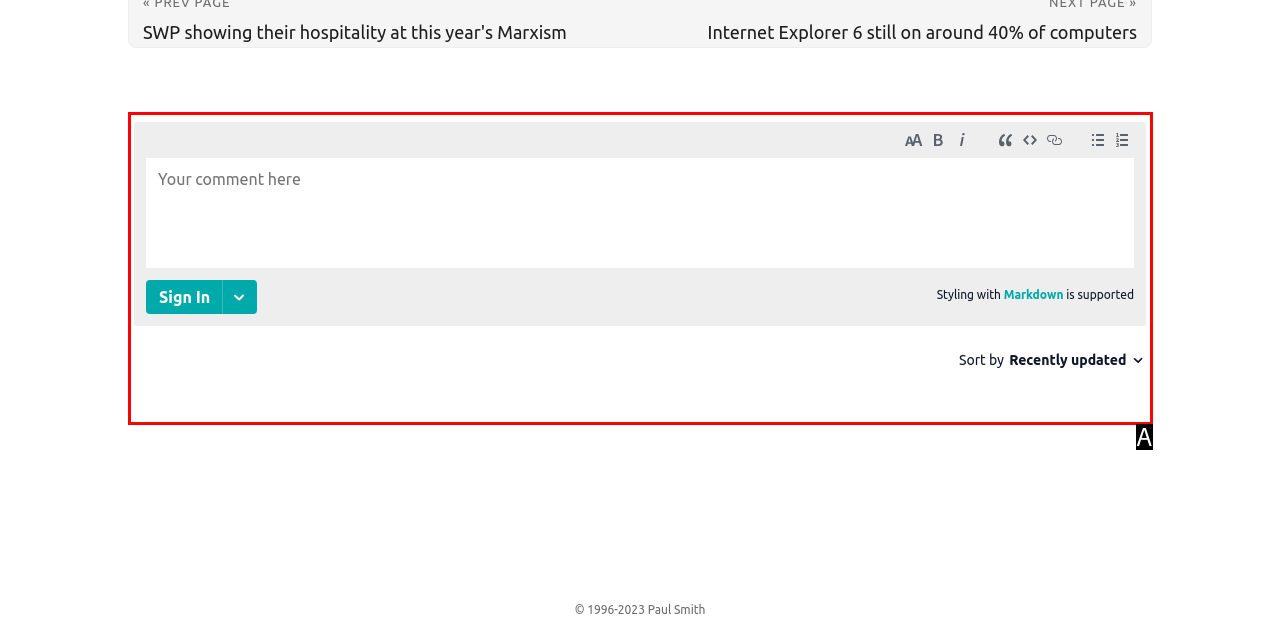Point out the HTML element that matches the following description: name="{}" title="Comments | Remark42"
Answer with the letter from the provided choices.

A